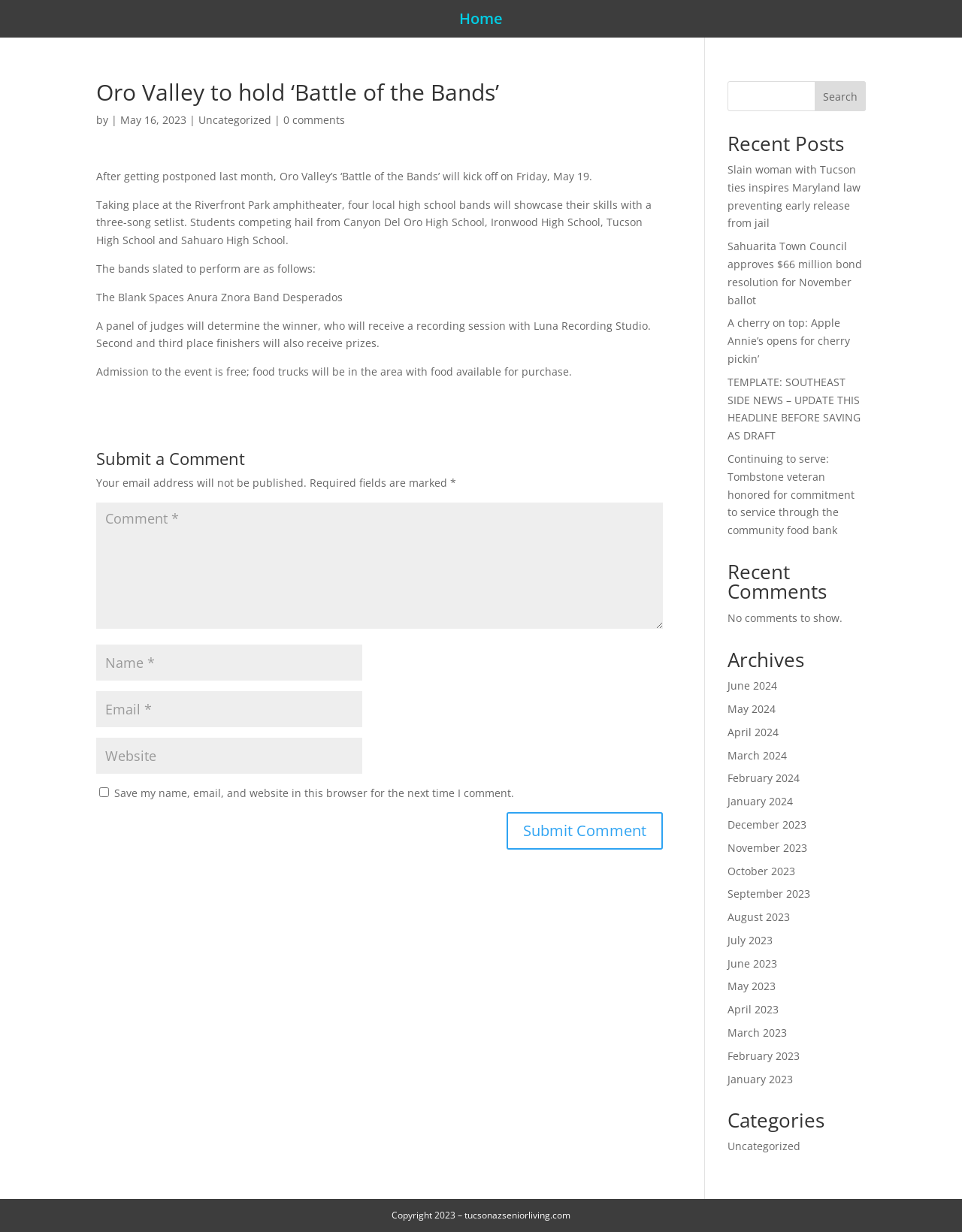Refer to the image and provide an in-depth answer to the question: 
What is the event described in the article?

The article describes an event called 'Battle of the Bands' which will take place at the Riverfront Park amphitheater, where four local high school bands will showcase their skills with a three-song setlist.